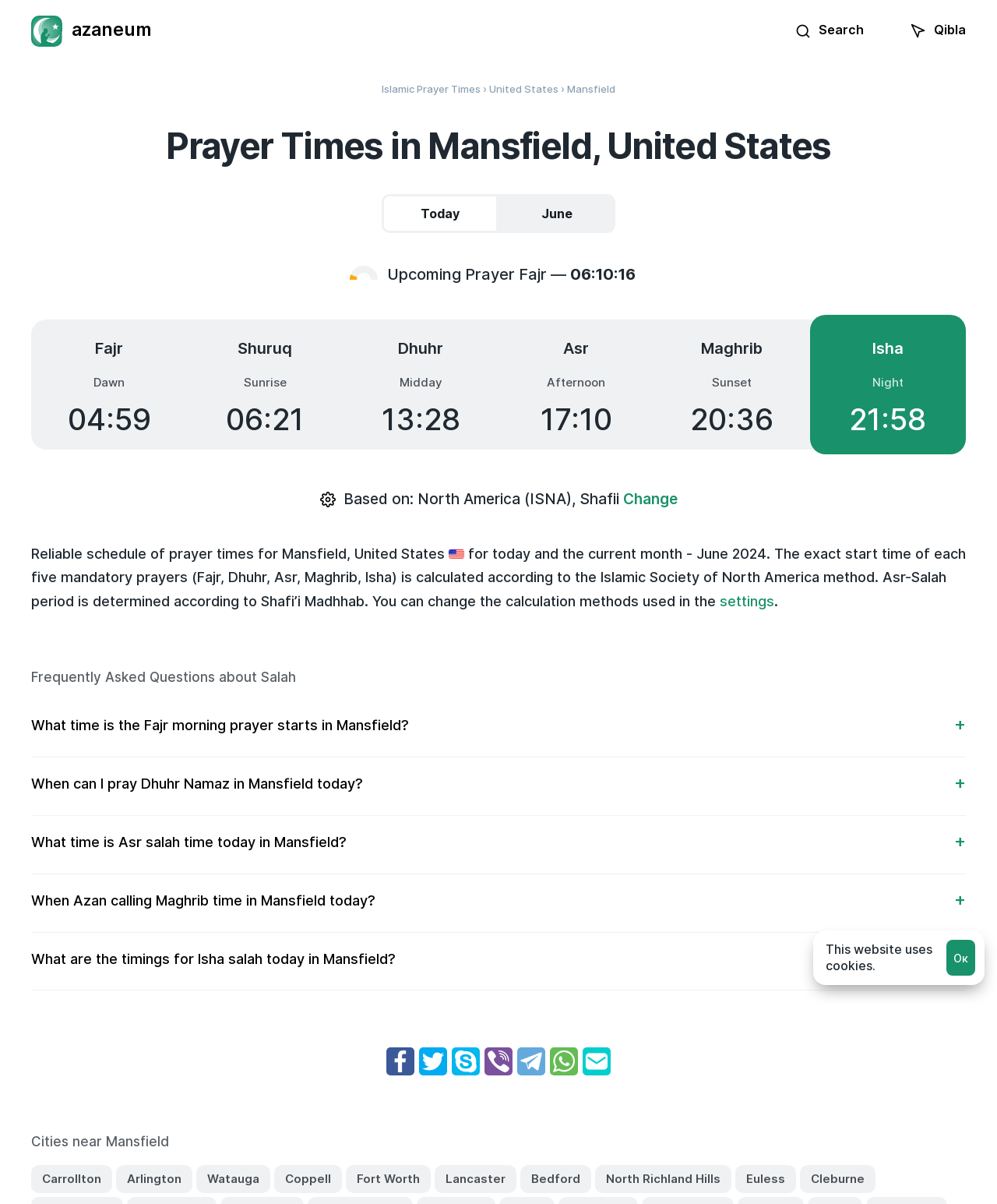Construct a comprehensive description capturing every detail on the webpage.

The webpage is about prayer times in Mansfield, United States. At the top, there is a heading that reads "Prayer Times in Mansfield, United States" and a link to "Islamic Prayer Times" followed by a dropdown menu with options "United States" and "Mansfield". Below this, there are two buttons, "Search" and "Qibla", and a link to "Today" and "June" which likely refer to the current day and month.

The main content of the page is a table displaying the prayer times for the day, including Fajr, Dhuhr, Asr, Maghrib, and Isha. Each prayer time is accompanied by a description, such as "Dawn" or "Midday", and the exact time is displayed in a separate column. The prayer times are calculated according to the Islamic Society of North America method, and the Asr-Salah period is determined according to Shafi’i Madhhab.

Below the prayer times table, there is a section with a heading "Frequently Asked Questions about Salah" followed by several questions related to prayer times in Mansfield, such as "What time is the Fajr morning prayer starts in Mansfield?" and "What are the timings for Isha salah today in Mansfield?".

On the right side of the page, there are social media buttons, including Facebook, Twitter, Skype, Viber, Telegram, and Whatsapp, as well as an "Email" button. Below these, there is a section with links to nearby cities, including Carrollton, Arlington, Watauga, Coppell, Fort Worth, Lancaster, Bedford, North Richland Hills, Euless, and Cleburne.

At the bottom of the page, there is a notice that the website uses cookies, and a button to accept this.